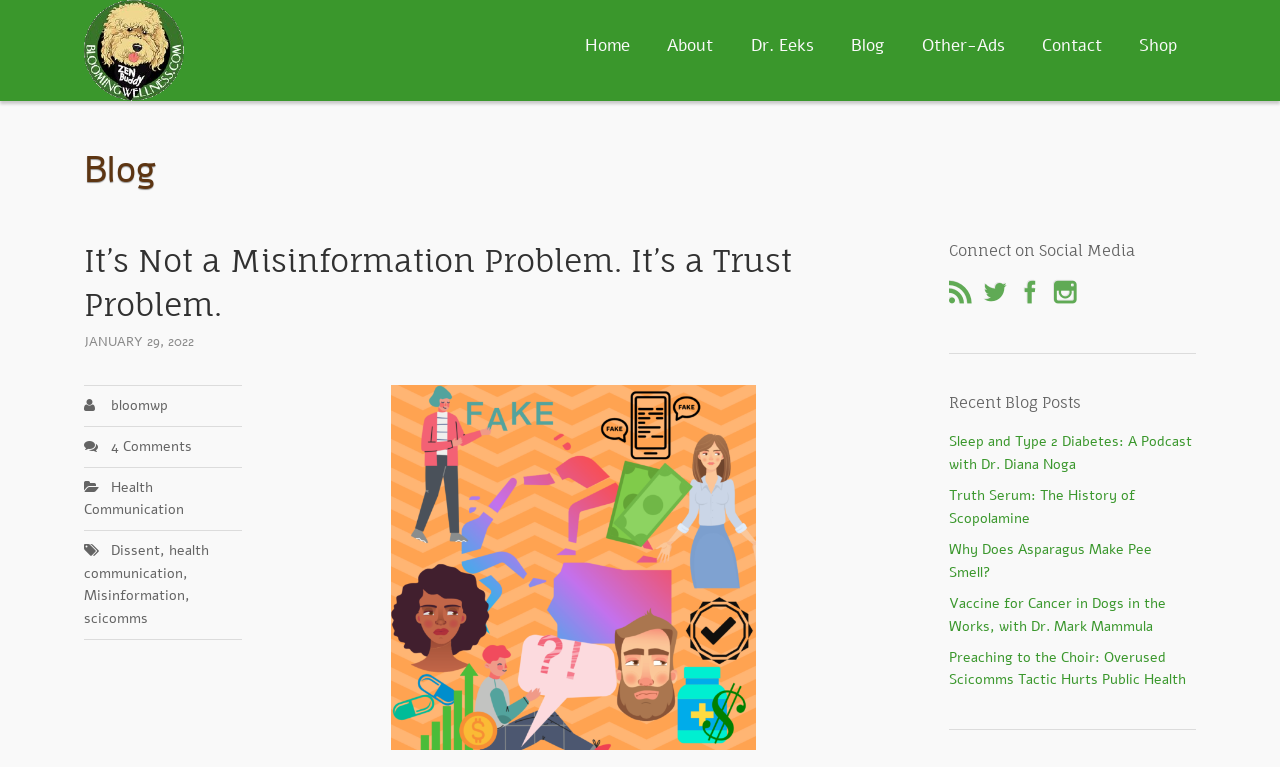Find the bounding box coordinates of the element you need to click on to perform this action: 'check comments'. The coordinates should be represented by four float values between 0 and 1, in the format [left, top, right, bottom].

[0.086, 0.569, 0.15, 0.594]